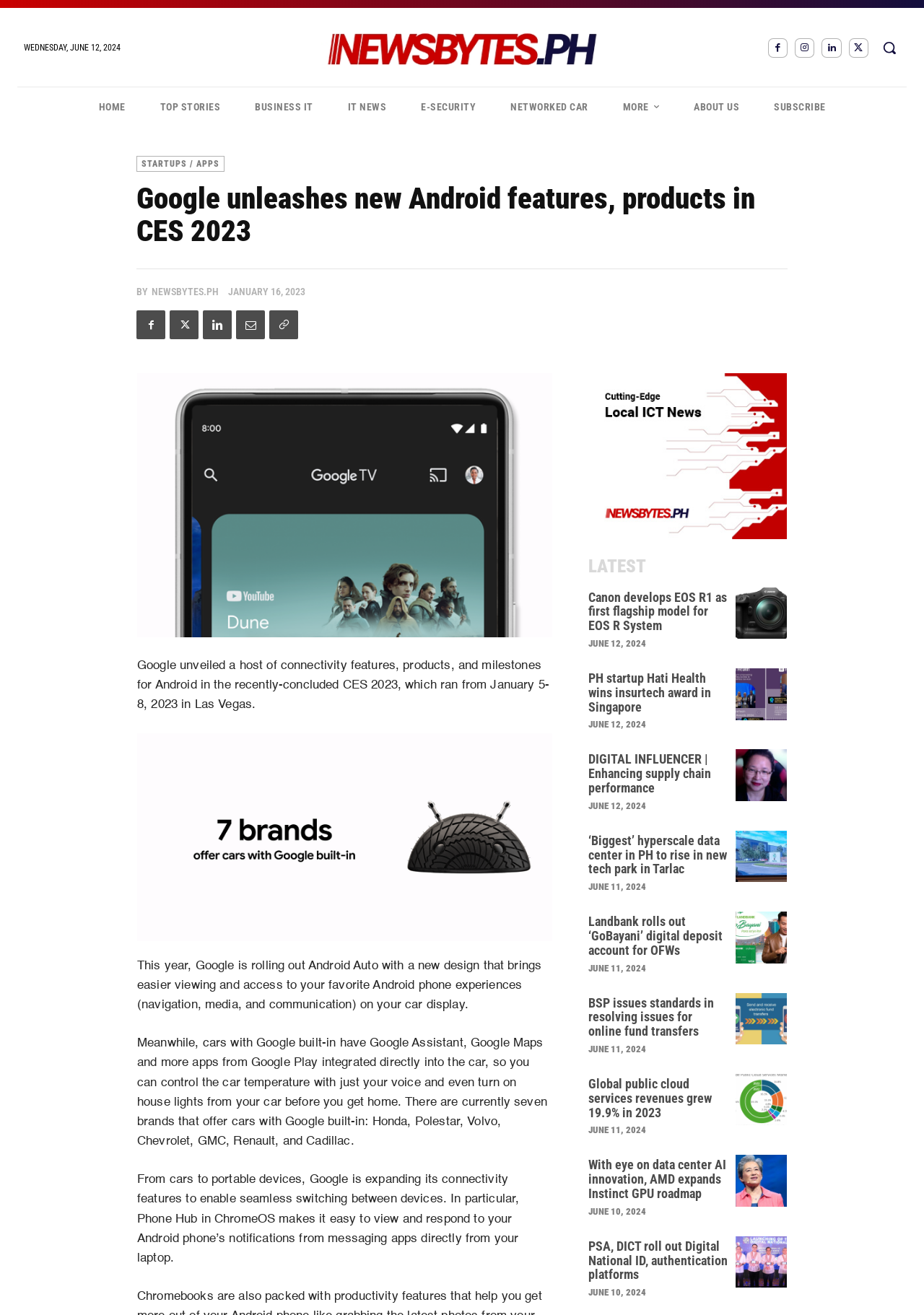Provide the bounding box coordinates for the specified HTML element described in this description: "Facebook". The coordinates should be four float numbers ranging from 0 to 1, in the format [left, top, right, bottom].

[0.148, 0.236, 0.179, 0.258]